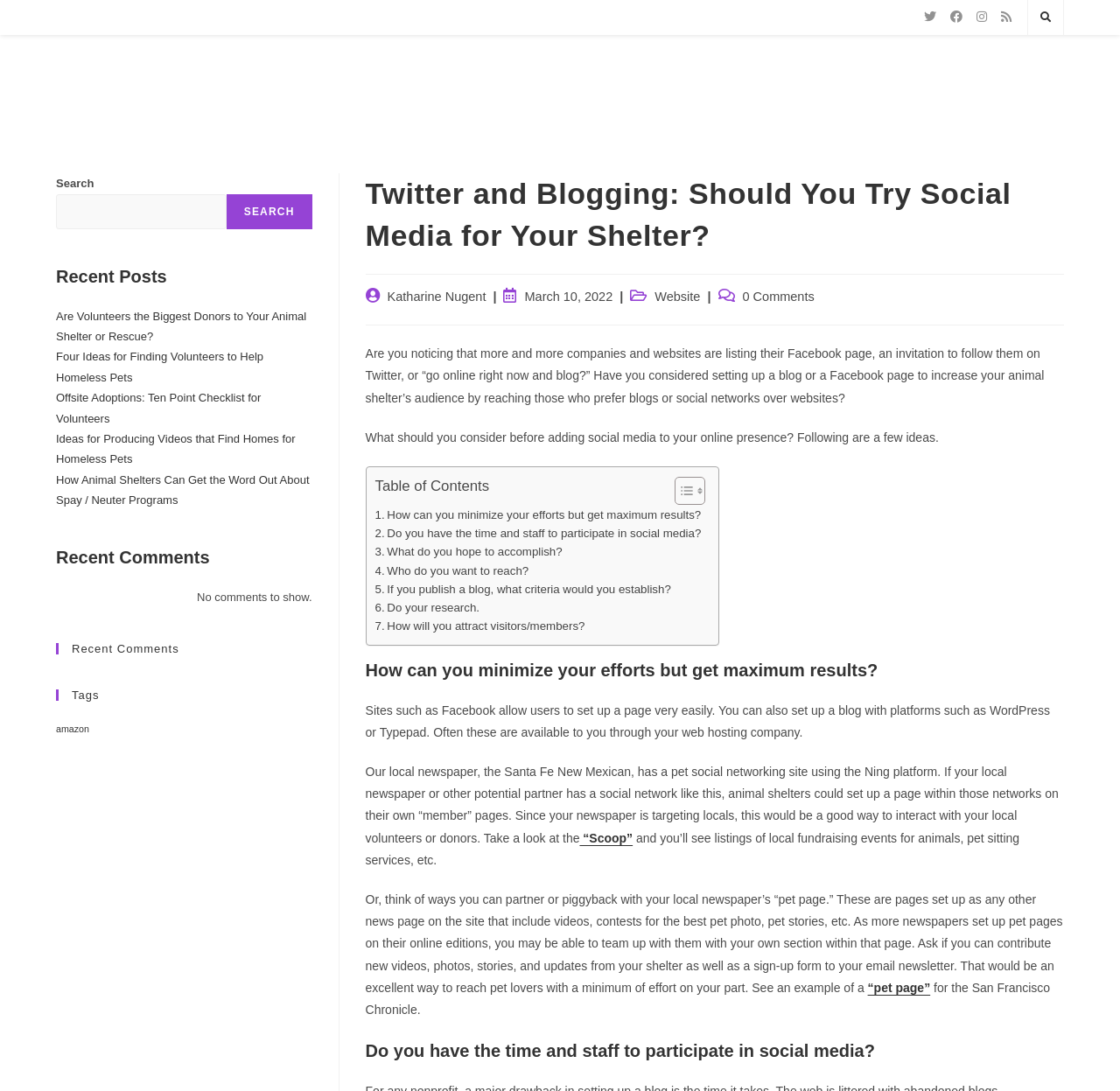What is the topic of the first heading in the article?
Based on the image content, provide your answer in one word or a short phrase.

How can you minimize your efforts but get maximum results?